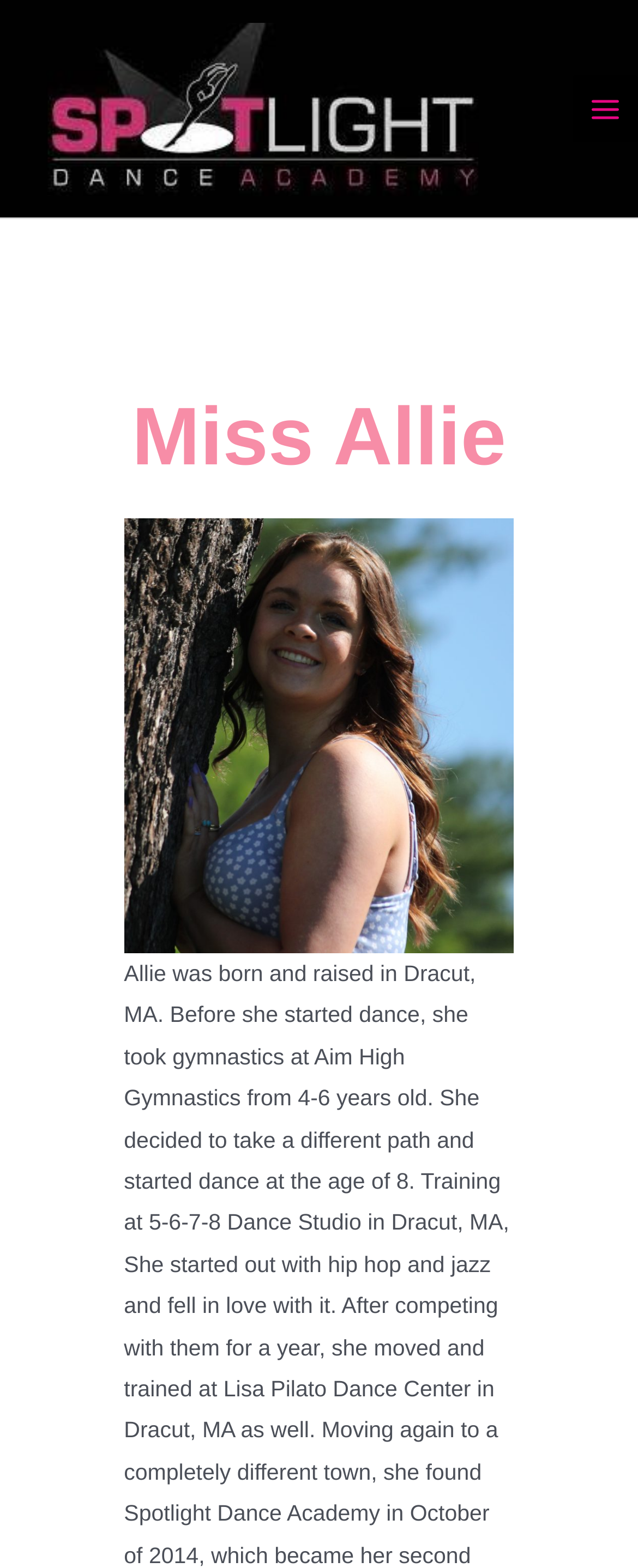Predict the bounding box of the UI element based on the description: "alt="Spotlight Dance Academy"". The coordinates should be four float numbers between 0 and 1, formatted as [left, top, right, bottom].

[0.0, 0.061, 0.81, 0.076]